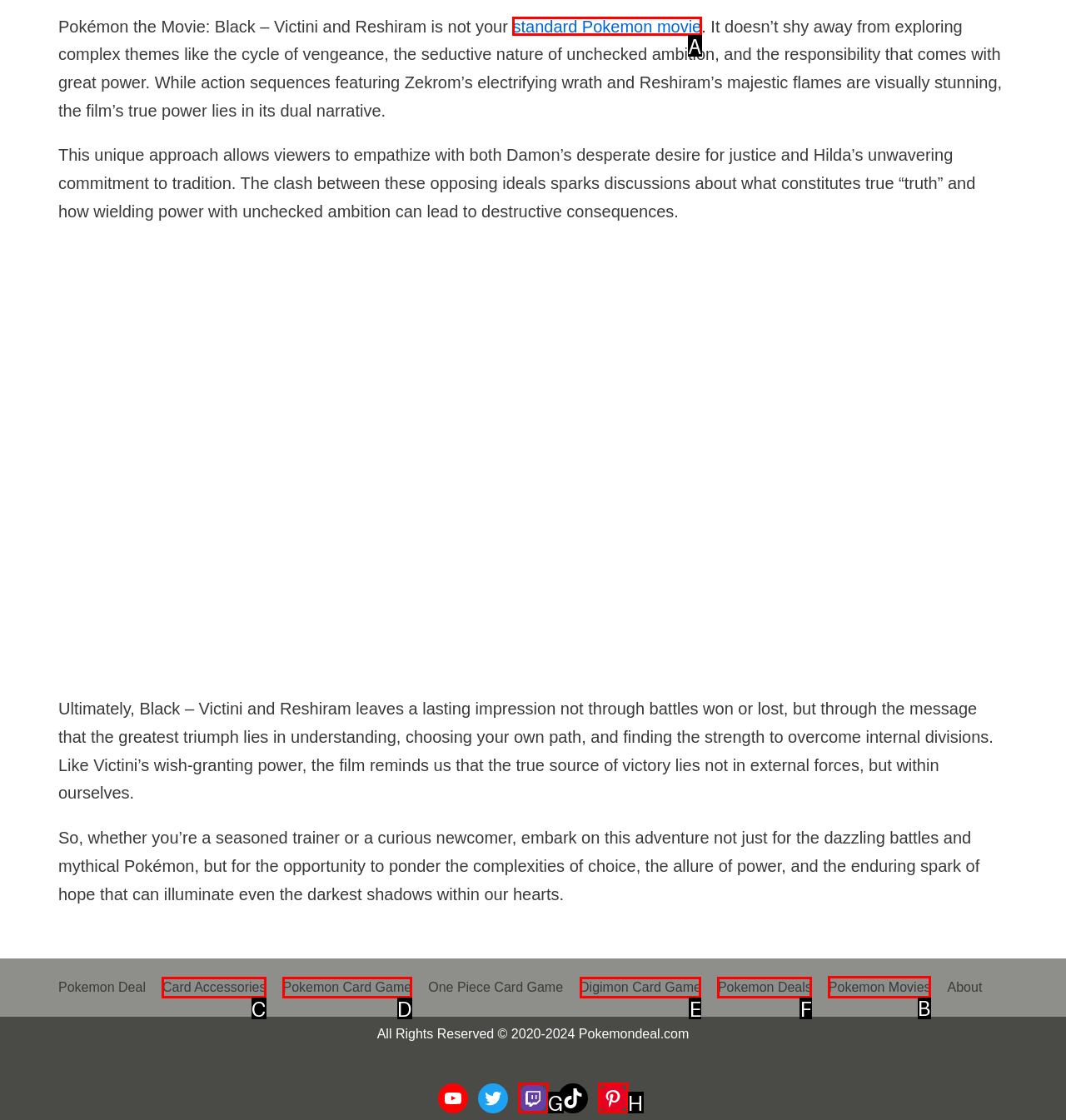Select the letter of the option that should be clicked to achieve the specified task: Click the 'Pokemon Movies' link. Respond with just the letter.

B